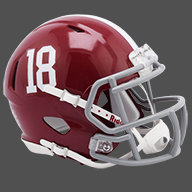Give an in-depth summary of the scene depicted in the image.

The image features a striking crimson football helmet, prominently displaying the number 18 in white on its side. The helmet design showcases a modern and sleek aesthetic, complete with a gray facemask and a glossy finish, emphasizing its strength and durability. This helmet is specifically associated with the University of Alabama, a renowned college football program known for its rich history and competitive spirit. The number 18 may correspond to a specific player who has represented the team, symbolizing pride and tradition within the fanbase.